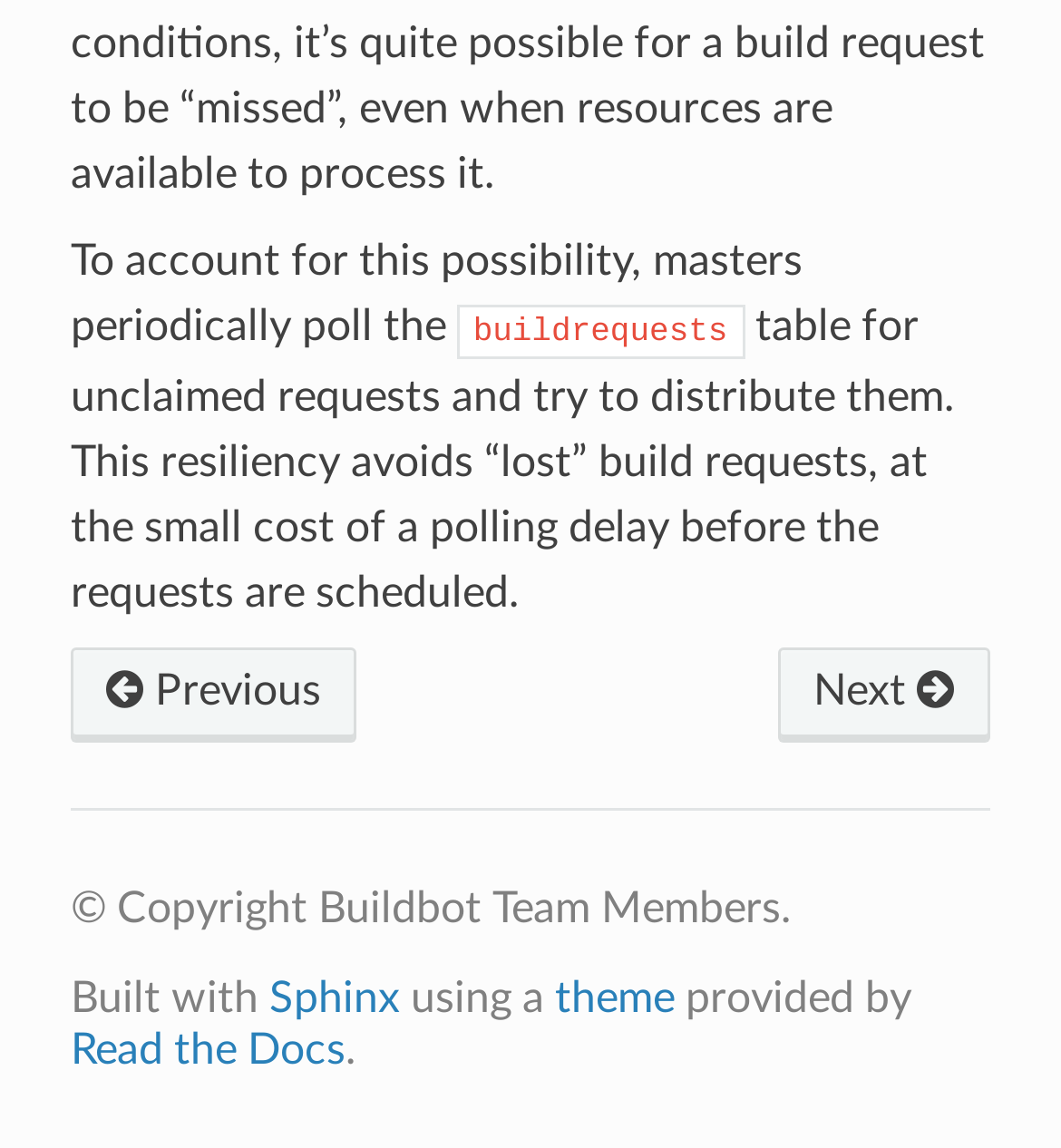What are the navigation options in the footer?
Please answer using one word or phrase, based on the screenshot.

Previous and Next